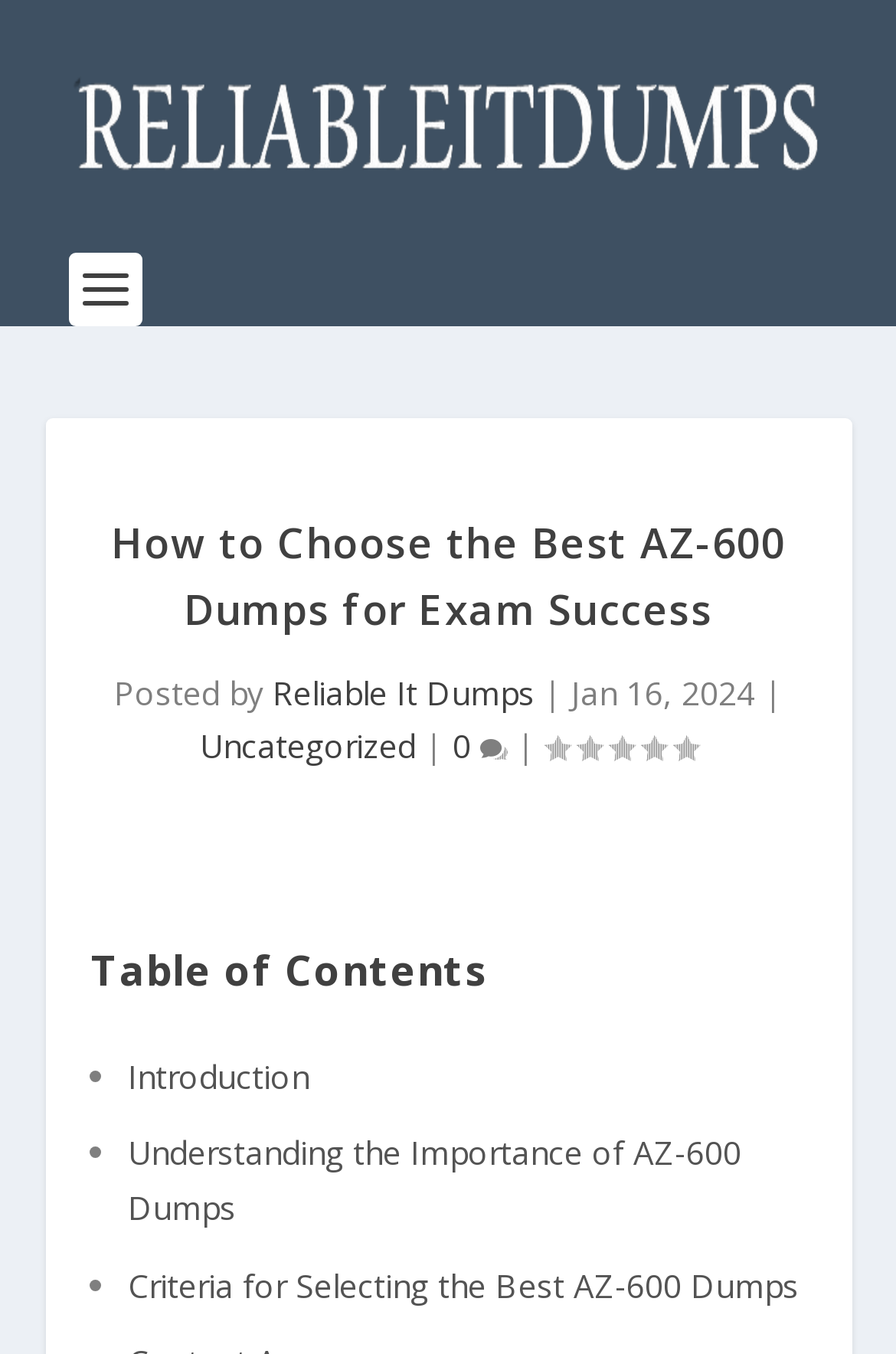Can you find and provide the main heading text of this webpage?

How to Choose the Best AZ-600 Dumps for Exam Success